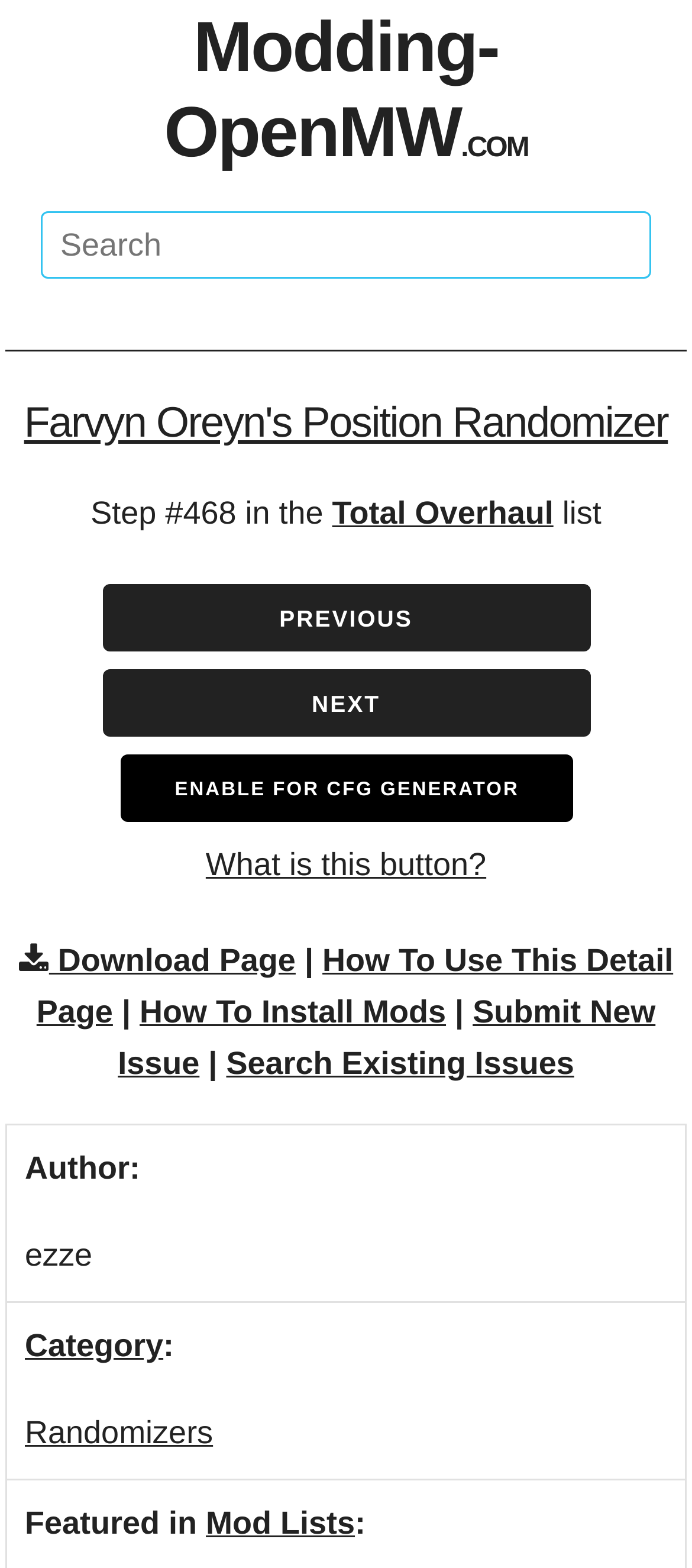Who is the author of the mod?
Please answer the question as detailed as possible.

I found the answer by looking at the static text element with the text 'Author:' and the adjacent static text element with the text 'ezze', indicating that ezze is the author of the mod.